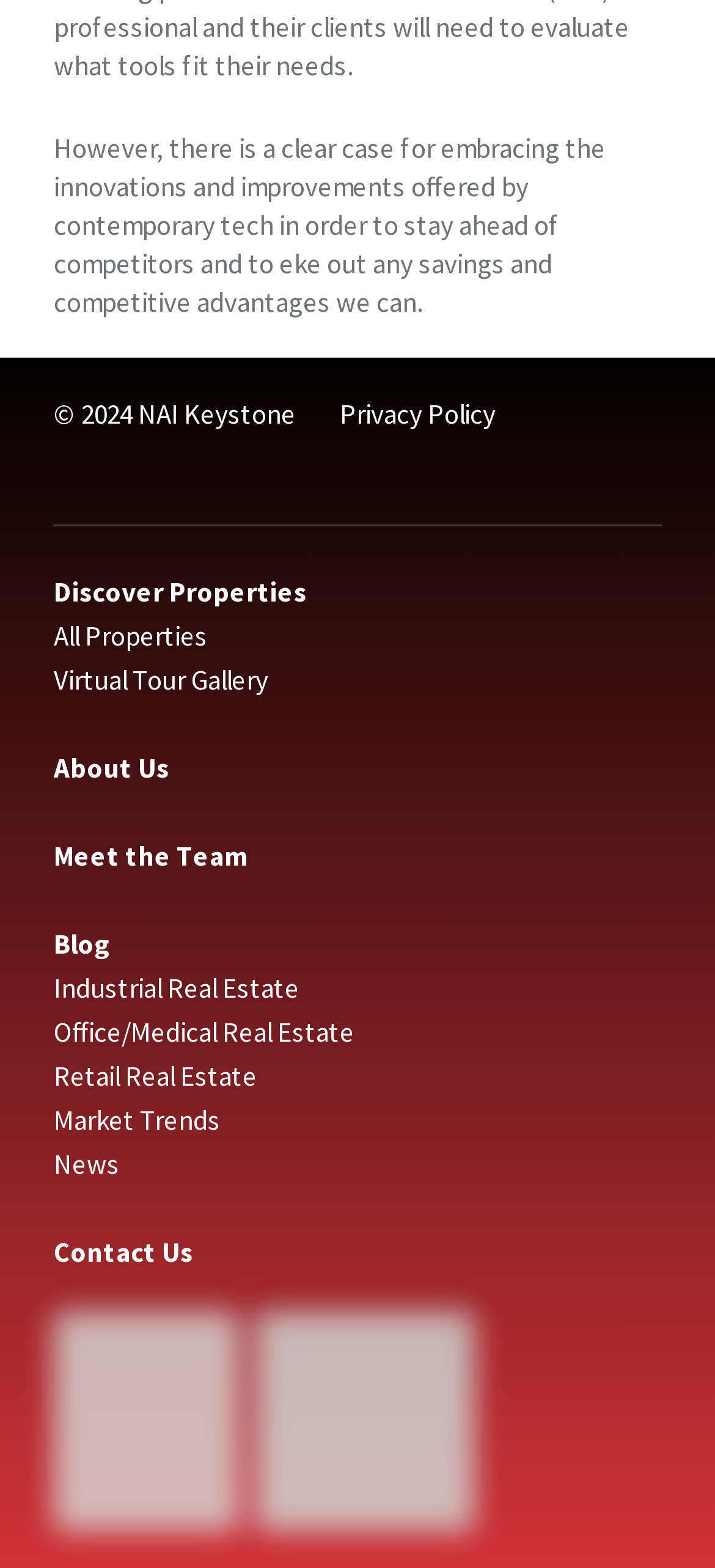Locate the bounding box coordinates of the clickable area needed to fulfill the instruction: "View industrial real estate".

[0.075, 0.619, 0.419, 0.641]